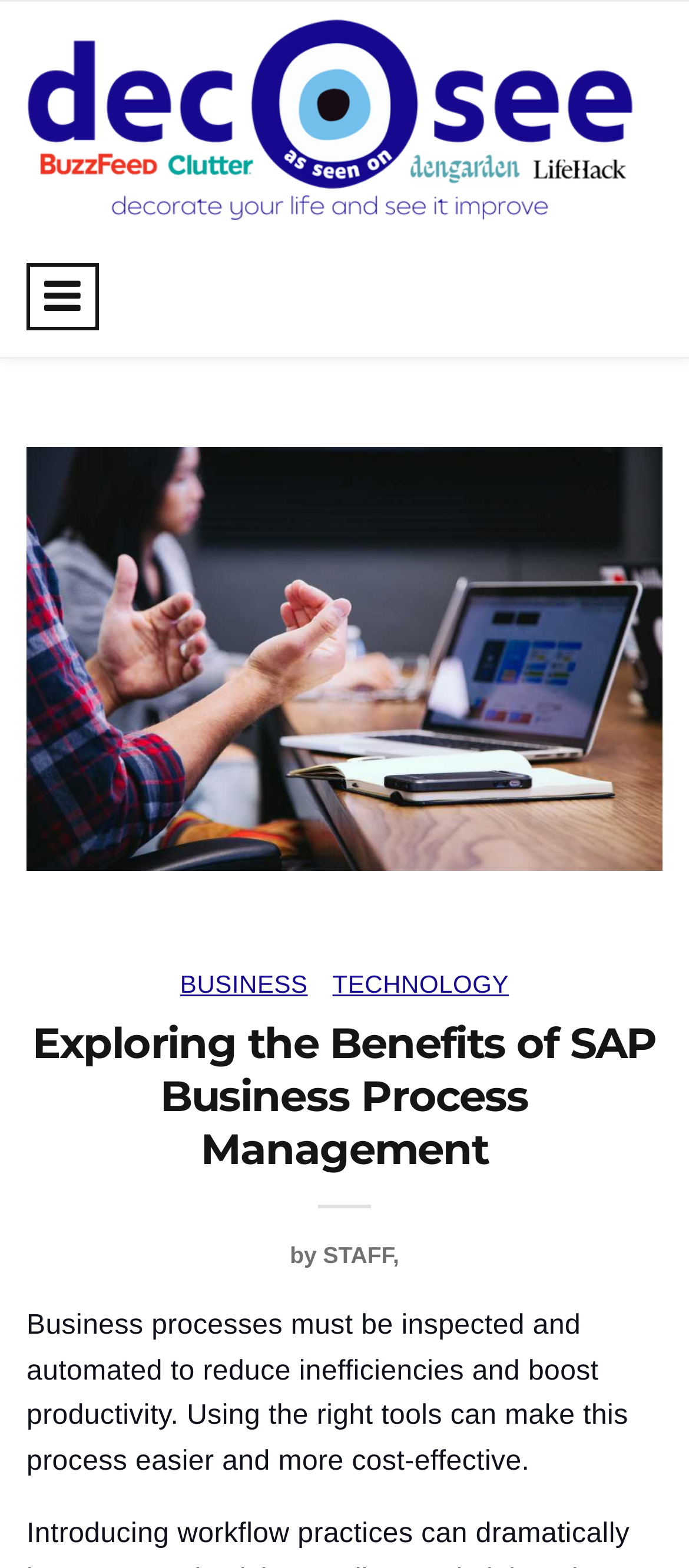What is the company name mentioned?
Using the information from the image, answer the question thoroughly.

The company name 'decOsee' is mentioned in the top-left corner of the webpage, which is also a link. It is likely the company that provides solutions for business process management.